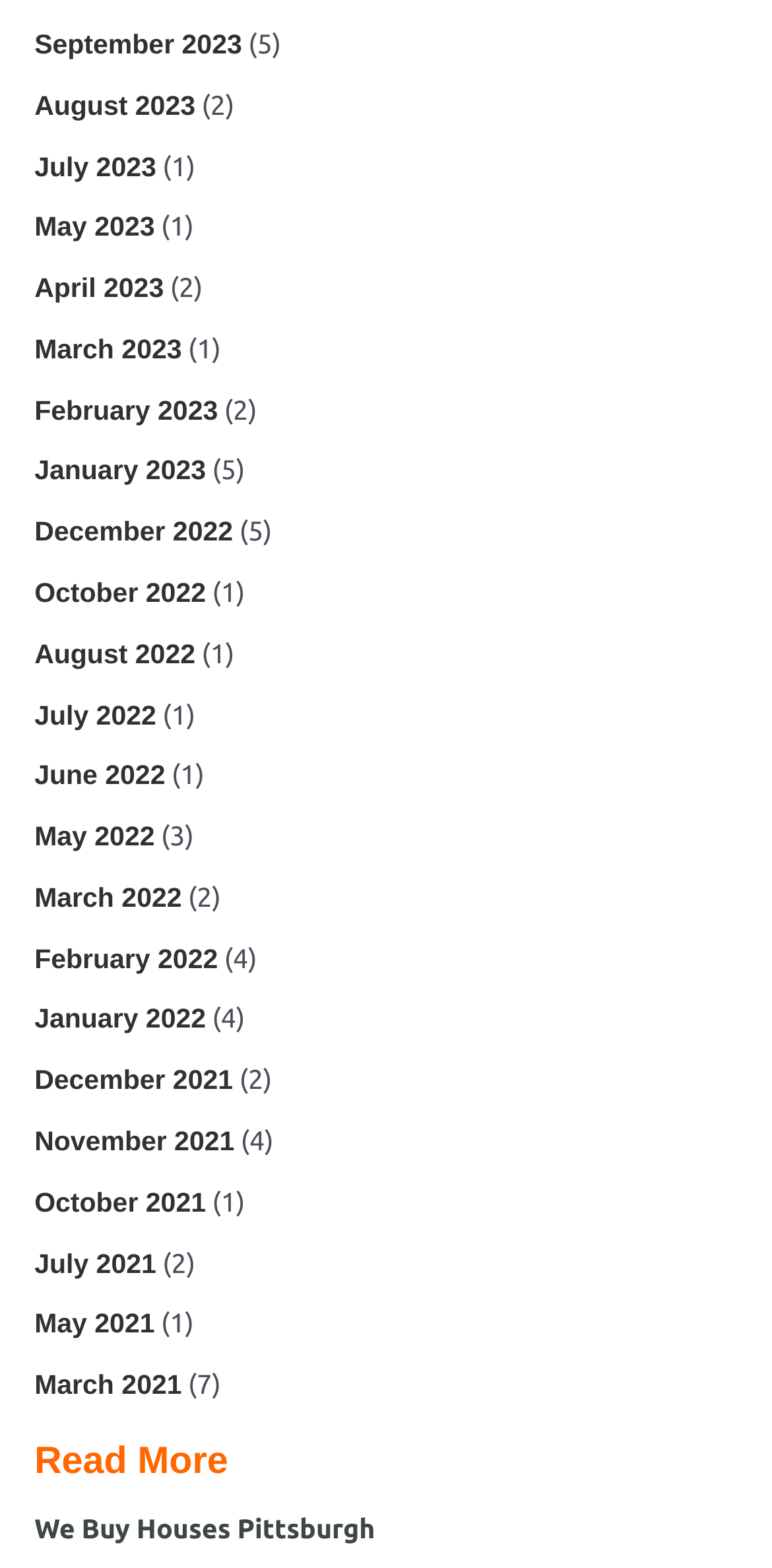Please find and report the bounding box coordinates of the element to click in order to perform the following action: "Go to We Buy Houses Pittsburgh". The coordinates should be expressed as four float numbers between 0 and 1, in the format [left, top, right, bottom].

[0.045, 0.964, 0.486, 0.984]